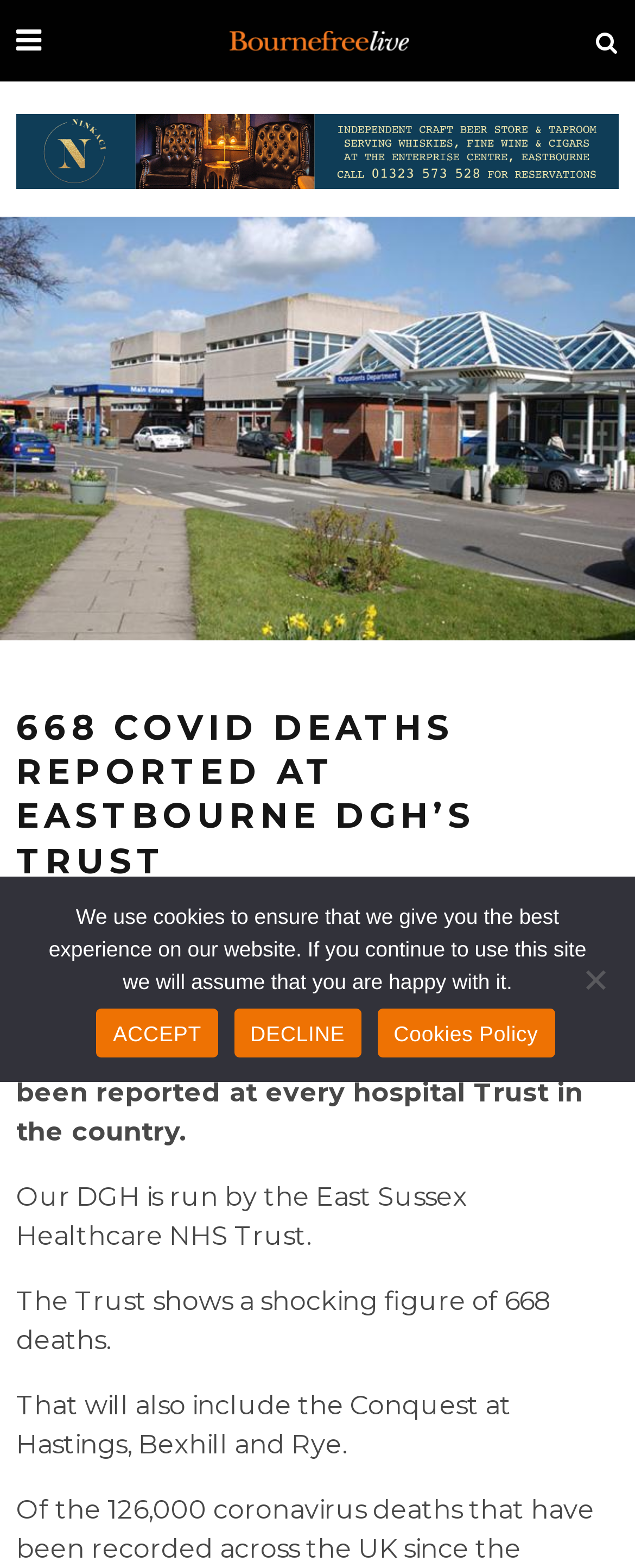Review the image closely and give a comprehensive answer to the question: What is the name of the Trust that runs Eastbourne DGH?

The answer can be found in the text 'Our DGH is run by the East Sussex Healthcare NHS Trust.' which is located in the main content area of the webpage.